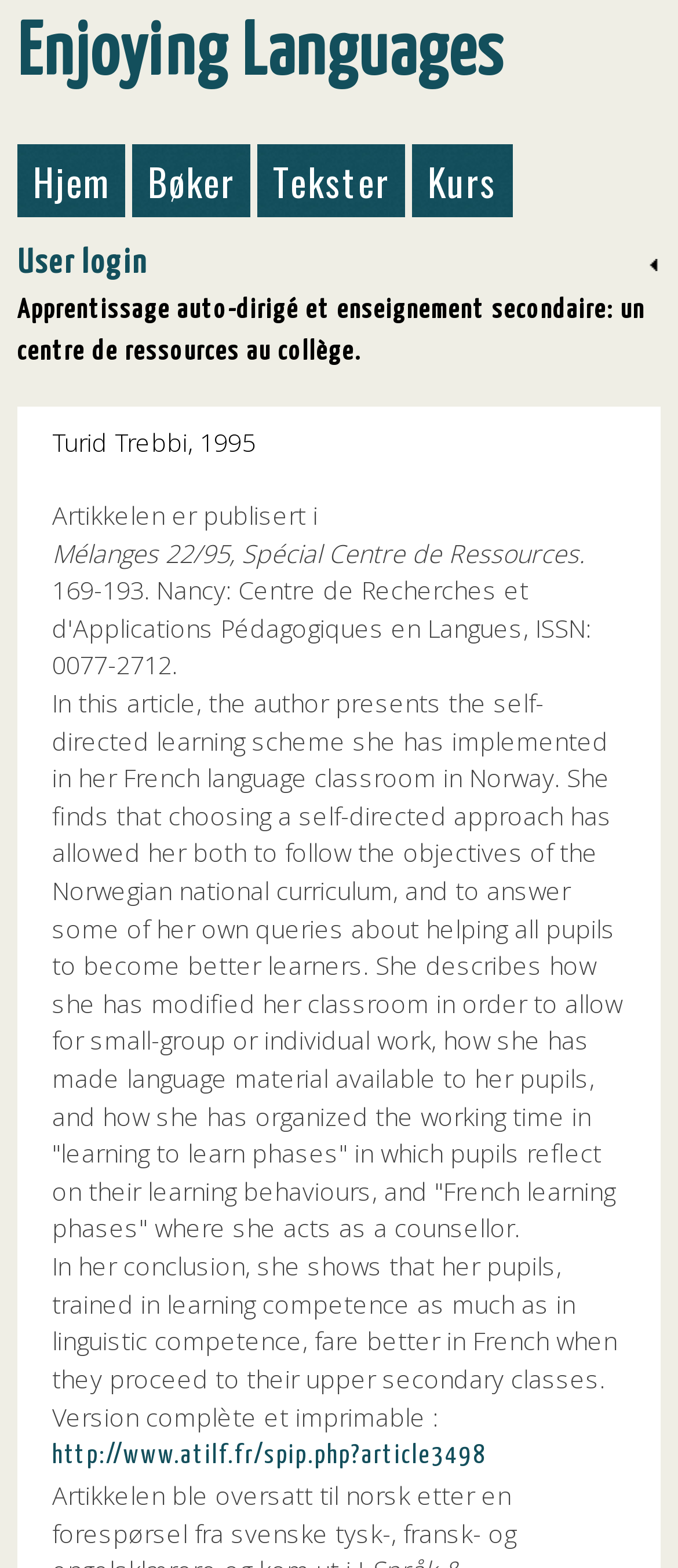Please determine the bounding box coordinates of the clickable area required to carry out the following instruction: "Read the article 'Apprentissage auto-dirigé et enseignement secondaire: un centre de ressources au collège.'". The coordinates must be four float numbers between 0 and 1, represented as [left, top, right, bottom].

[0.026, 0.185, 0.974, 0.237]